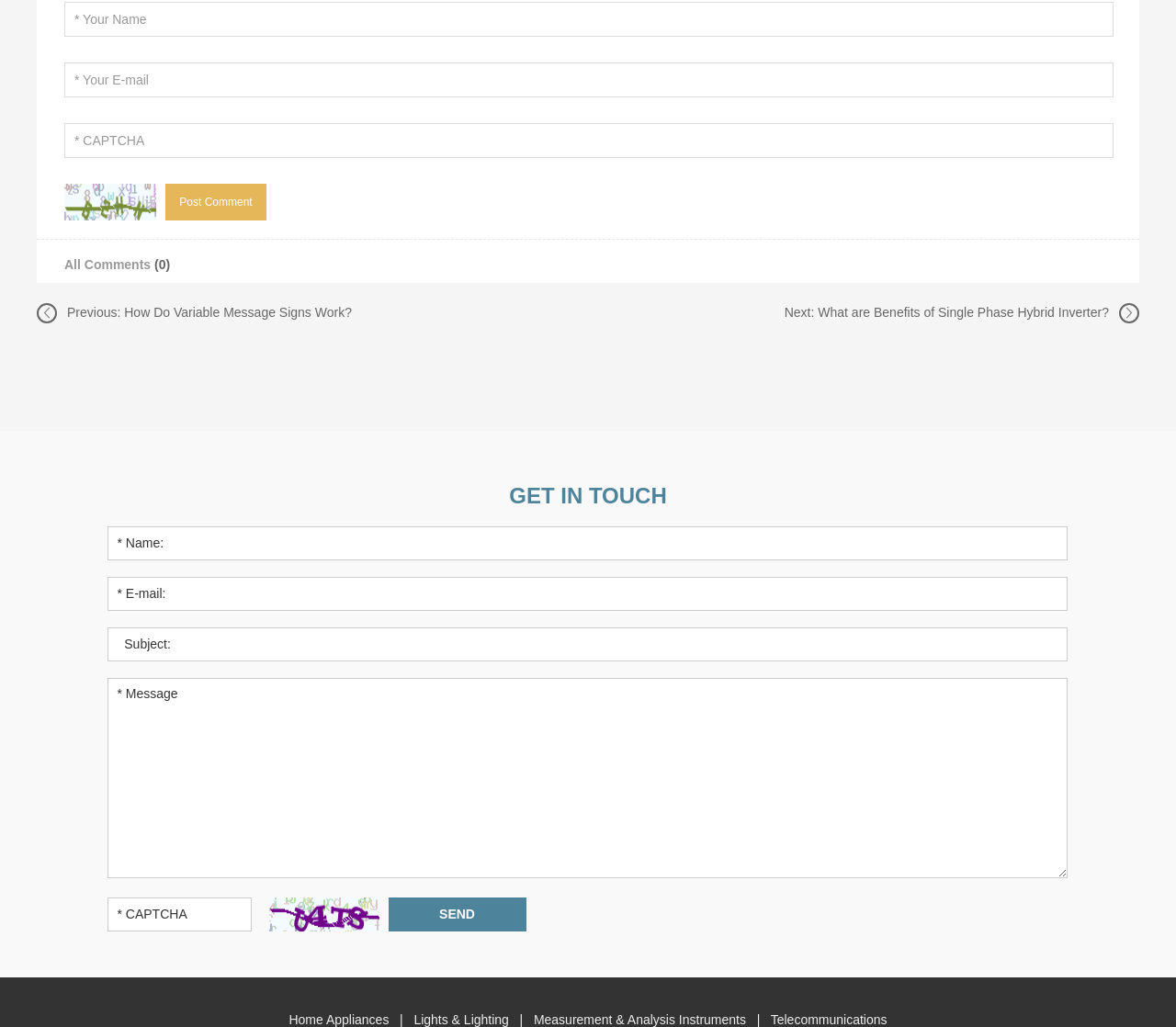Can you pinpoint the bounding box coordinates for the clickable element required for this instruction: "Click the 'SEND' button"? The coordinates should be four float numbers between 0 and 1, i.e., [left, top, right, bottom].

[0.33, 0.874, 0.447, 0.907]